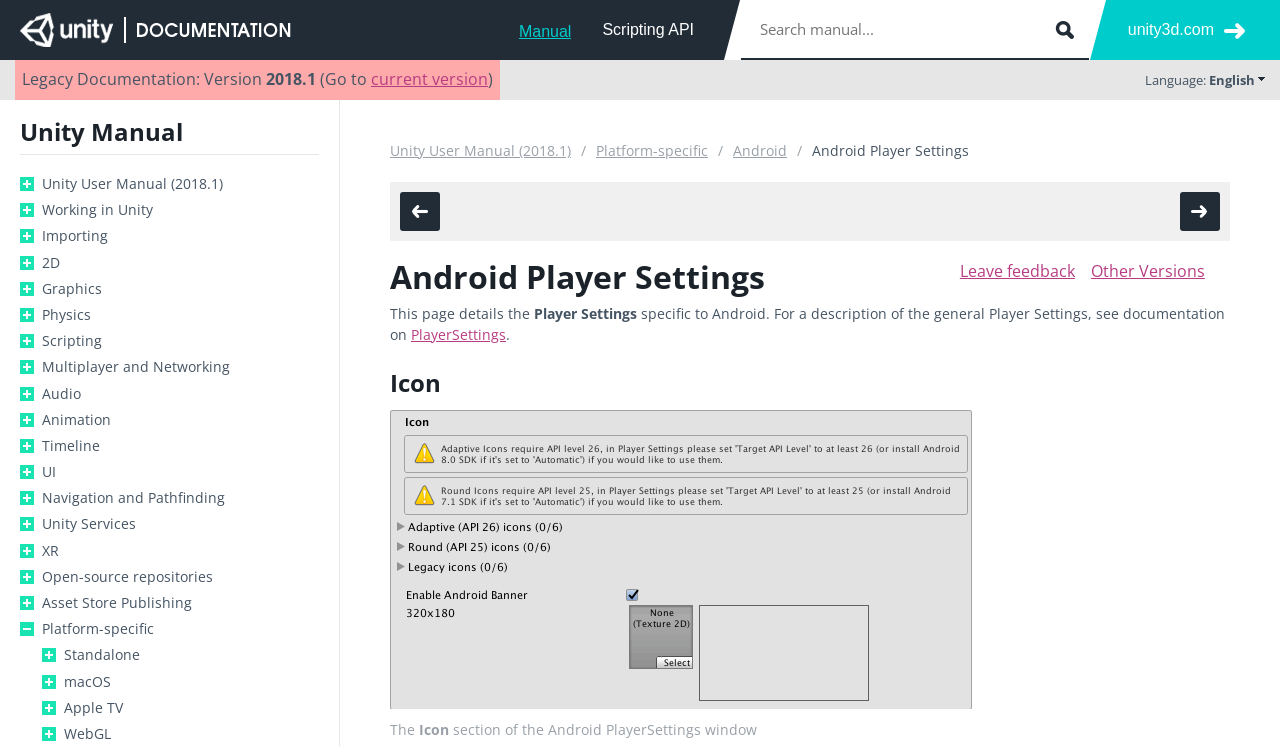Using the provided description email, find the bounding box coordinates for the UI element. Provide the coordinates in (top-left x, top-left y, bottom-right x, bottom-right y) format, ensuring all values are between 0 and 1.

None